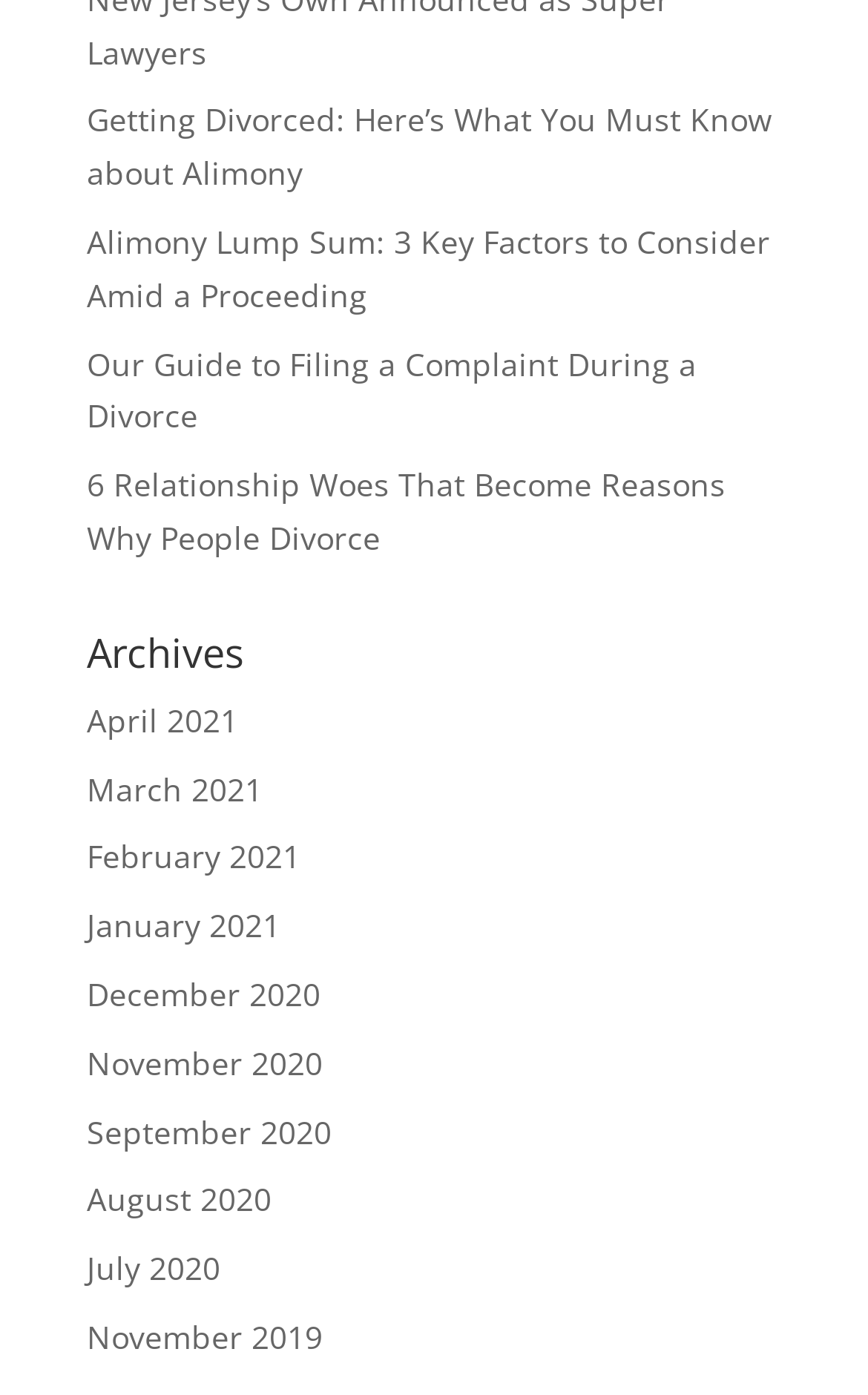How many links are there to past months?
We need a detailed and exhaustive answer to the question. Please elaborate.

There are 12 links to past months, ranging from April 2021 to November 2019, which suggests that the webpage has been active for at least two years and has a regular posting schedule.